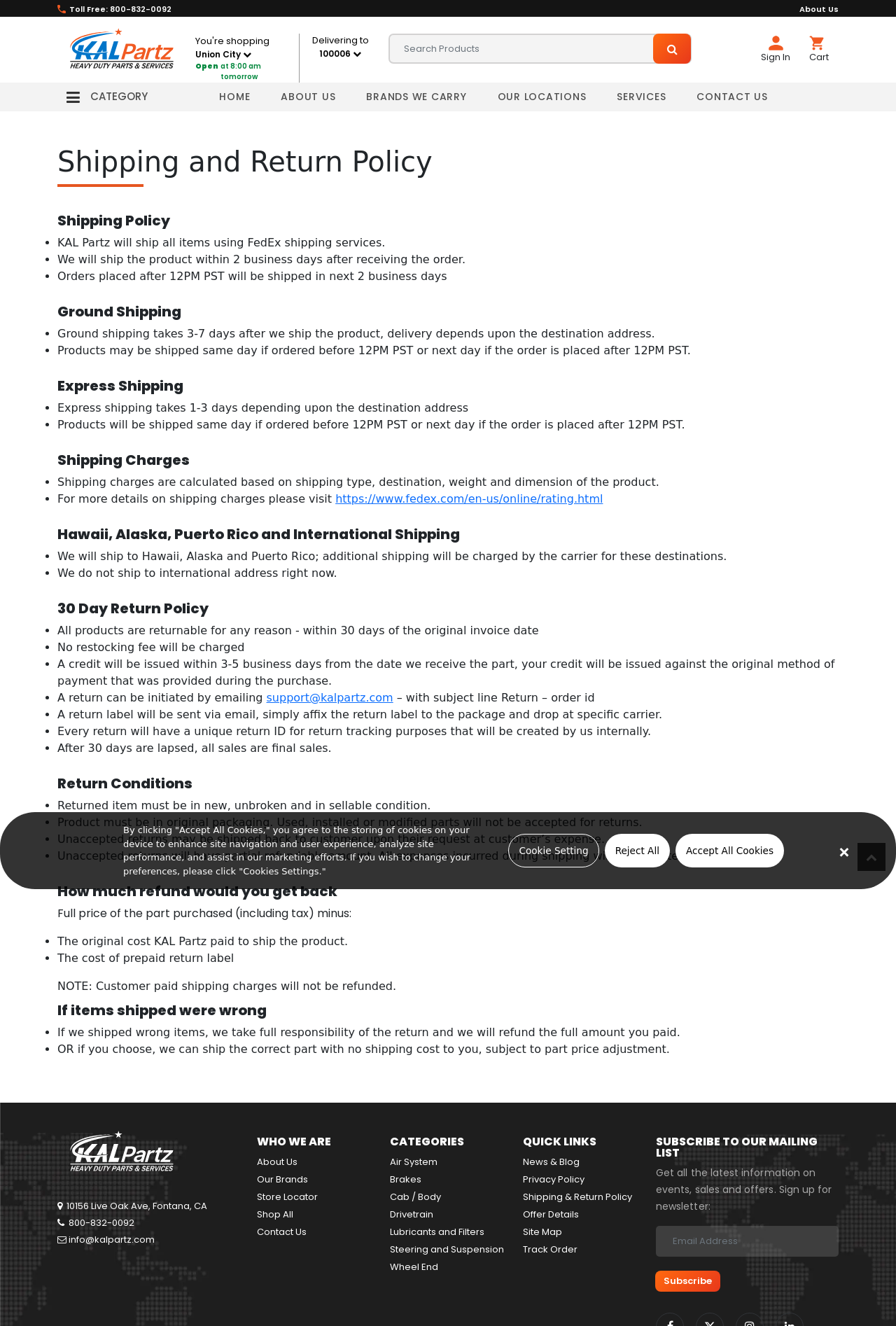Based on what you see in the screenshot, provide a thorough answer to this question: What is the shipping carrier used by KAL Partz?

According to the webpage, under the 'Shipping Policy' section, it is mentioned that 'KAL Partz will ship all items using FedEx shipping services.'